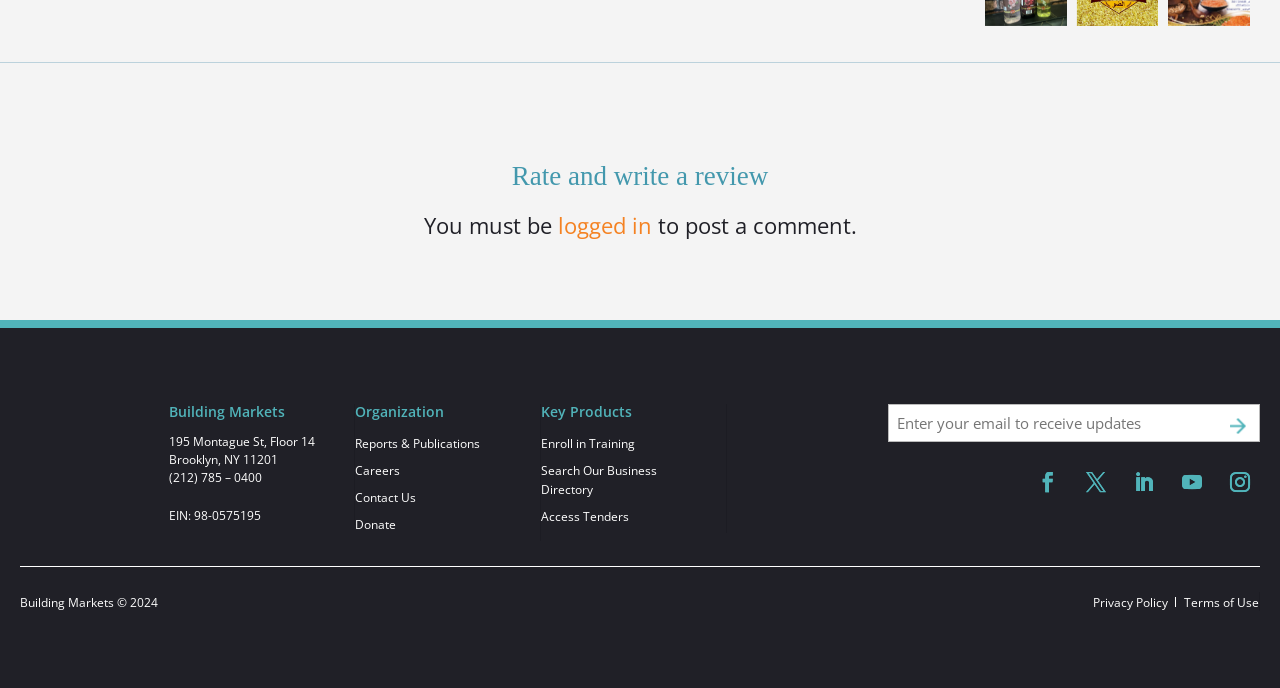Using the webpage screenshot and the element description Subscribe, determine the bounding box coordinates. Specify the coordinates in the format (top-left x, top-left y, bottom-right x, bottom-right y) with values ranging from 0 to 1.

None